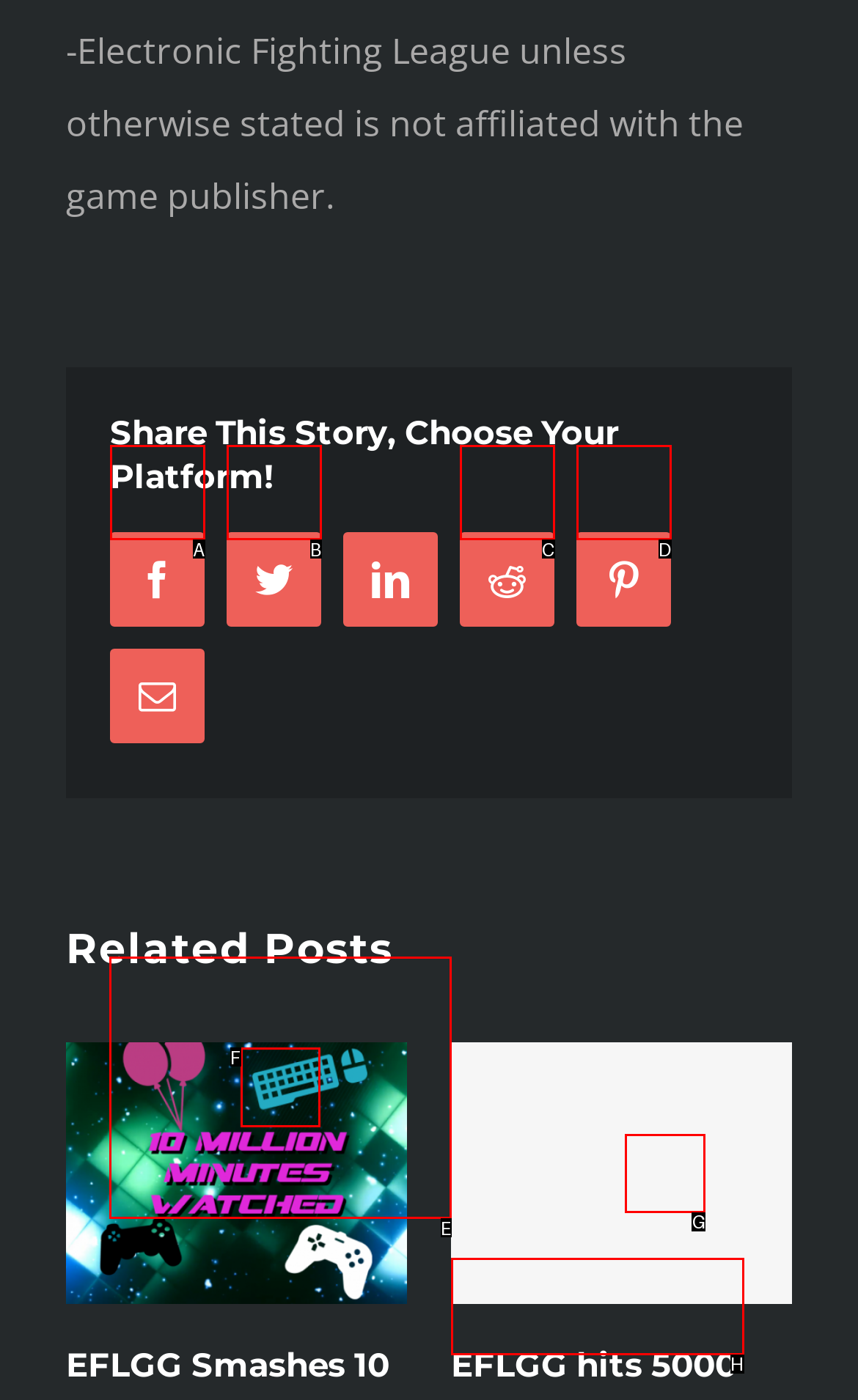Identify the correct UI element to click for the following task: View related post about ImmotionVR and EFL Choose the option's letter based on the given choices.

G